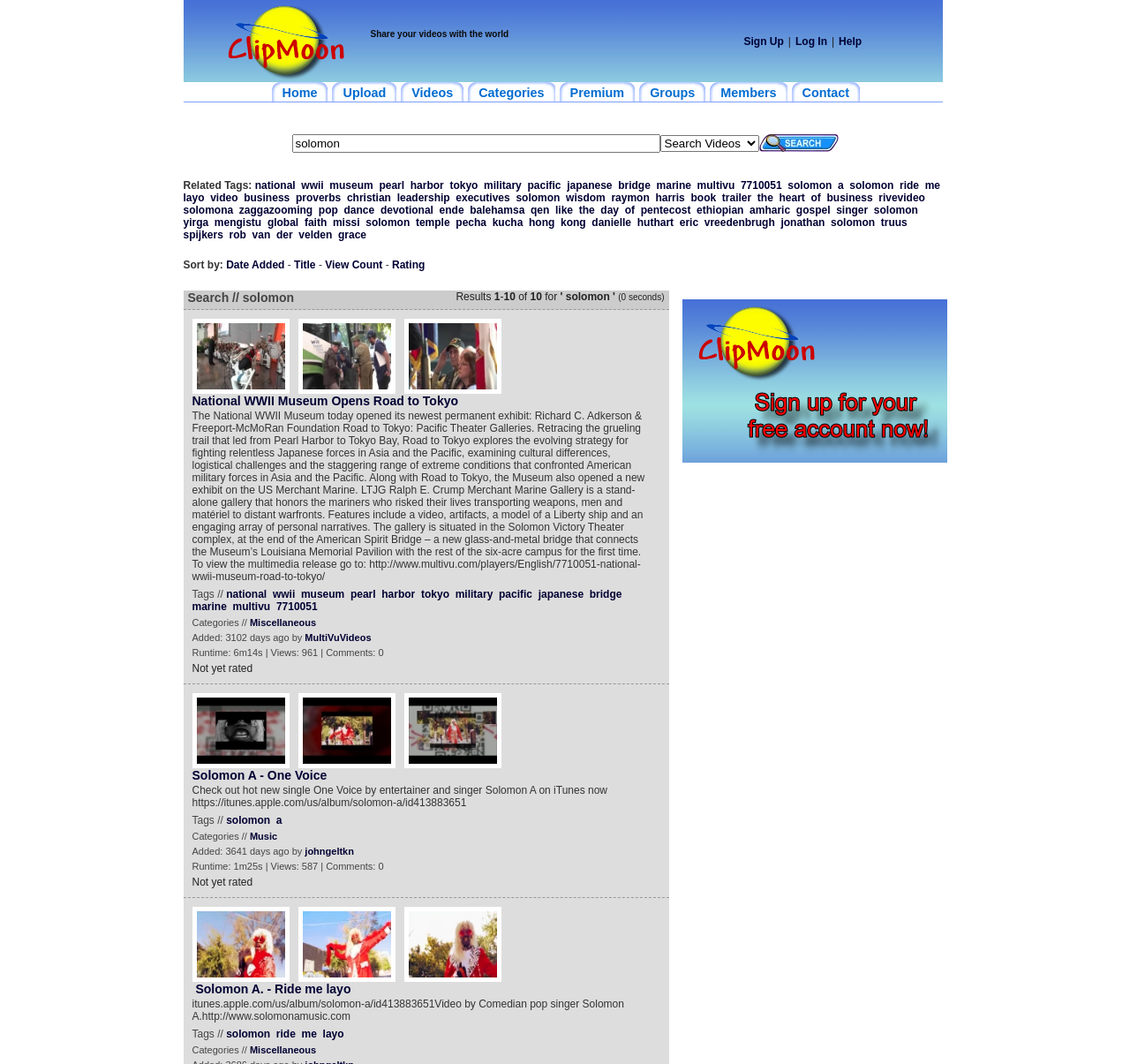What is the search function for?
Provide a detailed and extensive answer to the question.

The search function, located in the middle of the webpage, allows users to search for specific videos by keyword or phrase.